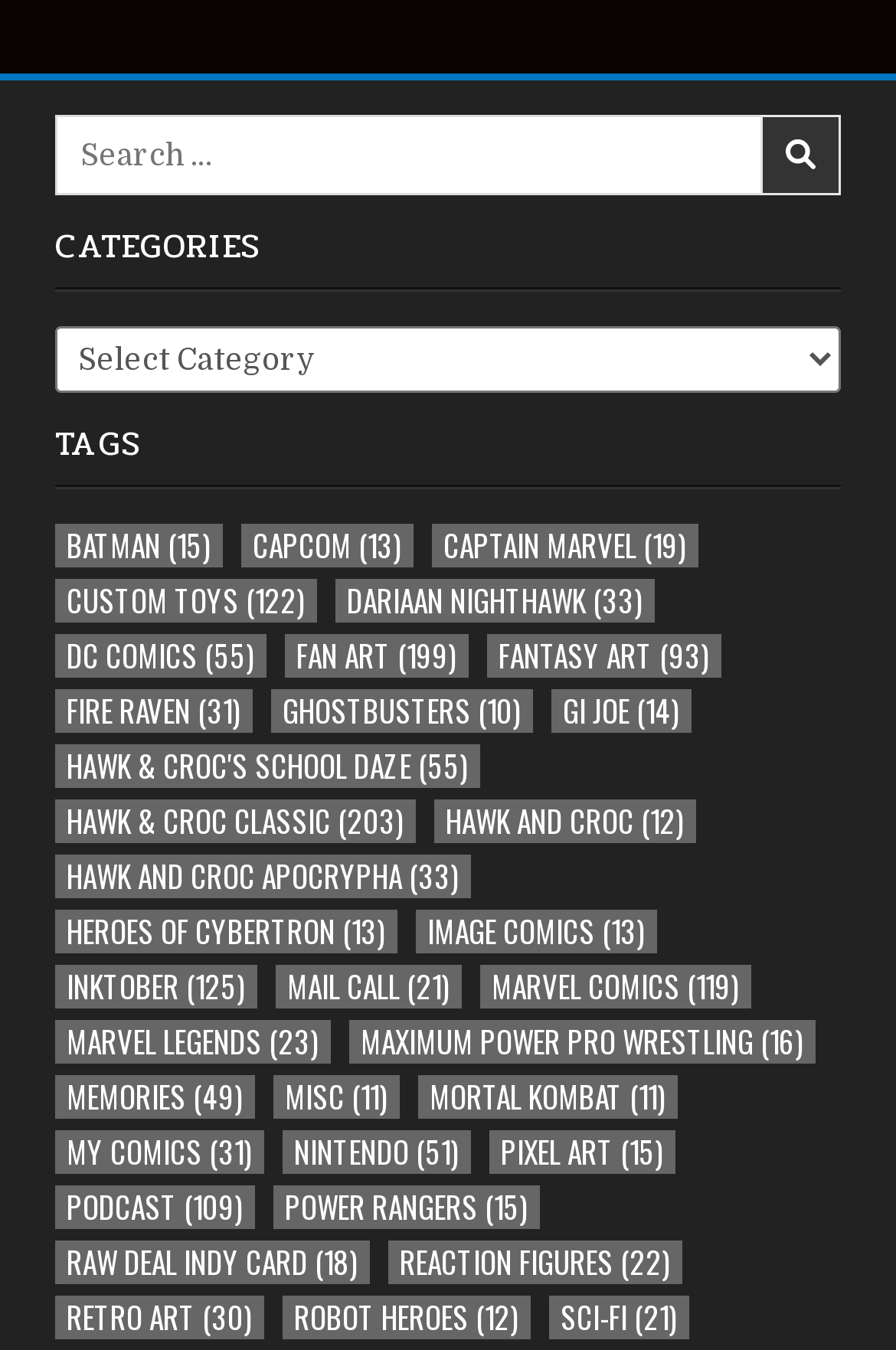How many items are in the 'Marvel Comics' category?
Provide a well-explained and detailed answer to the question.

The number of items in the 'Marvel Comics' category can be found by looking at the link element with text 'MARVEL COMICS' and its corresponding static text element with text '(119)'. The bounding box coordinates of the link element are [0.536, 0.715, 0.838, 0.748].